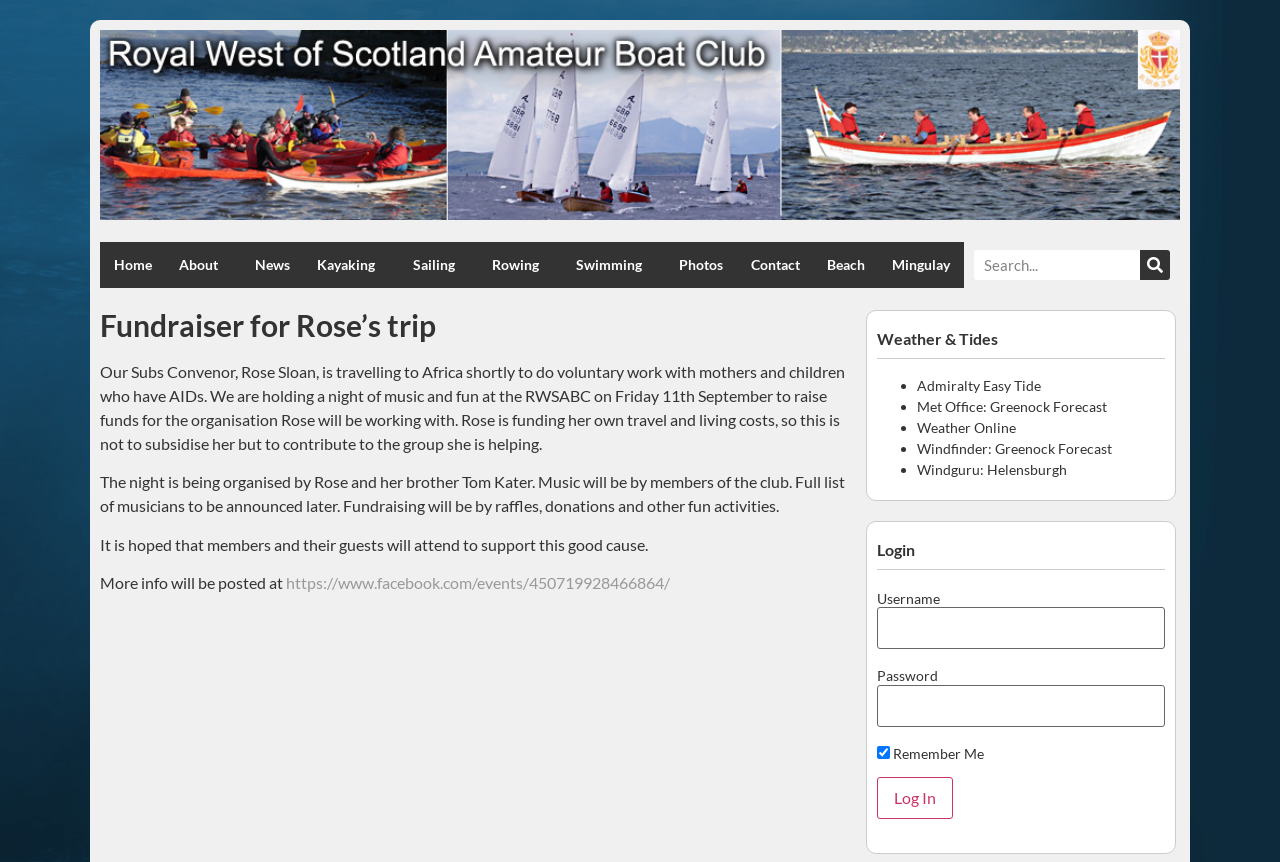What is the location of the night event?
Please answer the question with a single word or phrase, referencing the image.

RWSABC